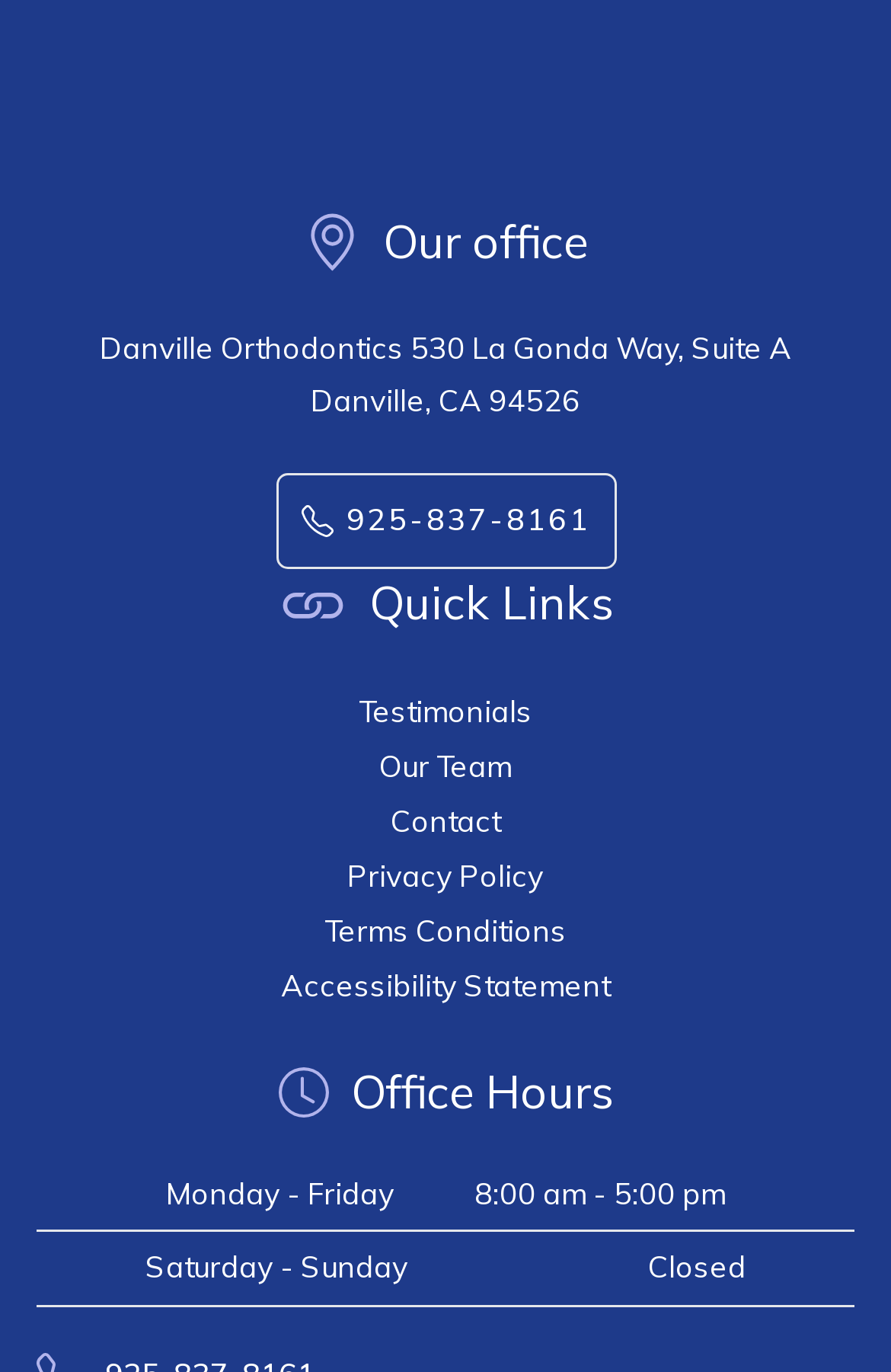Respond concisely with one word or phrase to the following query:
What is the name of the section that contains links to Testimonials, Our Team, and Contact?

Quick Links